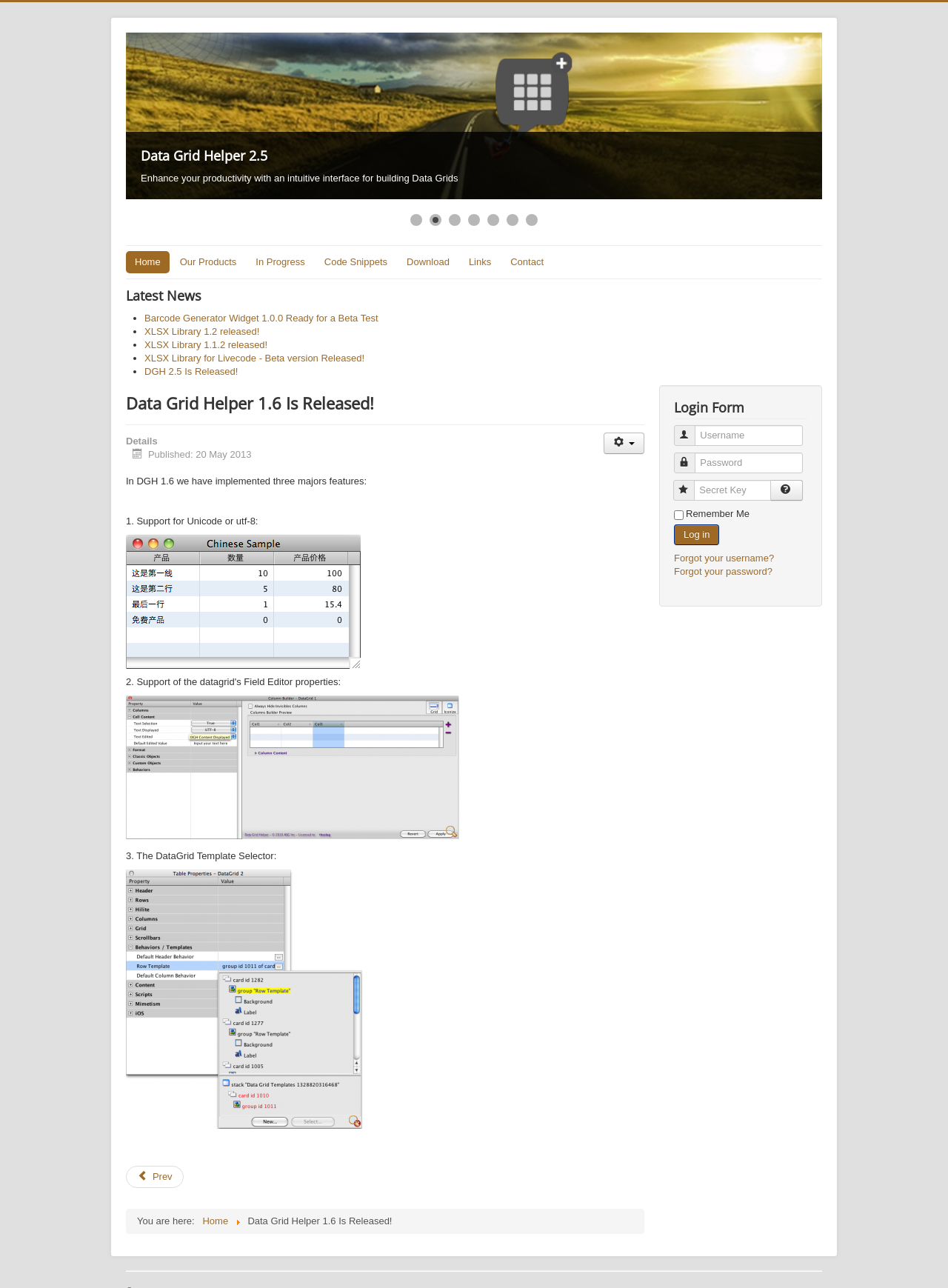Specify the bounding box coordinates of the element's area that should be clicked to execute the given instruction: "Click on the 'Download' link". The coordinates should be four float numbers between 0 and 1, i.e., [left, top, right, bottom].

[0.42, 0.195, 0.483, 0.212]